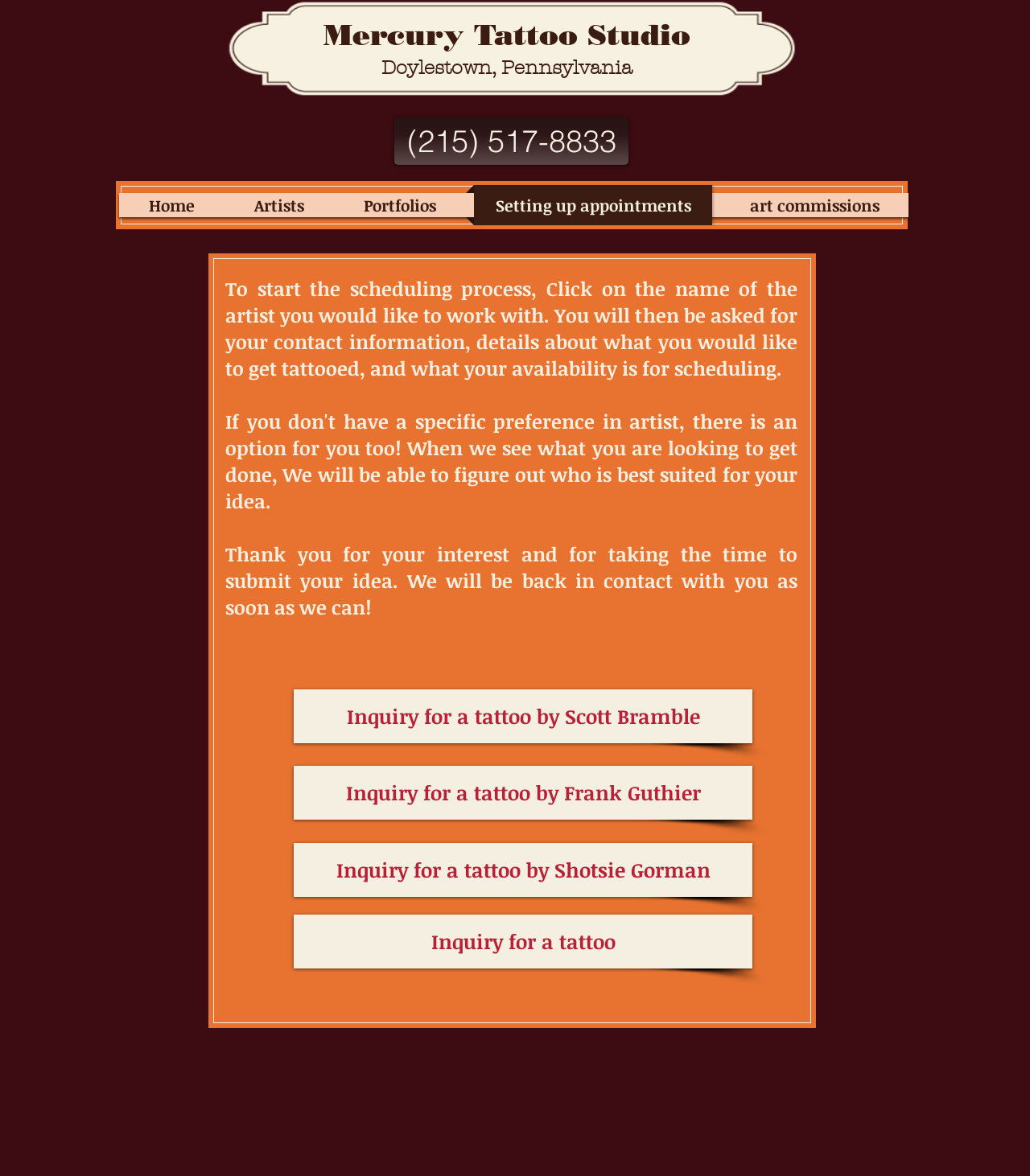Using the given description, provide the bounding box coordinates formatted as (top-left x, top-left y, bottom-right x, bottom-right y), with all values being floating point numbers between 0 and 1. Description: Inquiry for a tattoo

[0.285, 0.778, 0.73, 0.824]